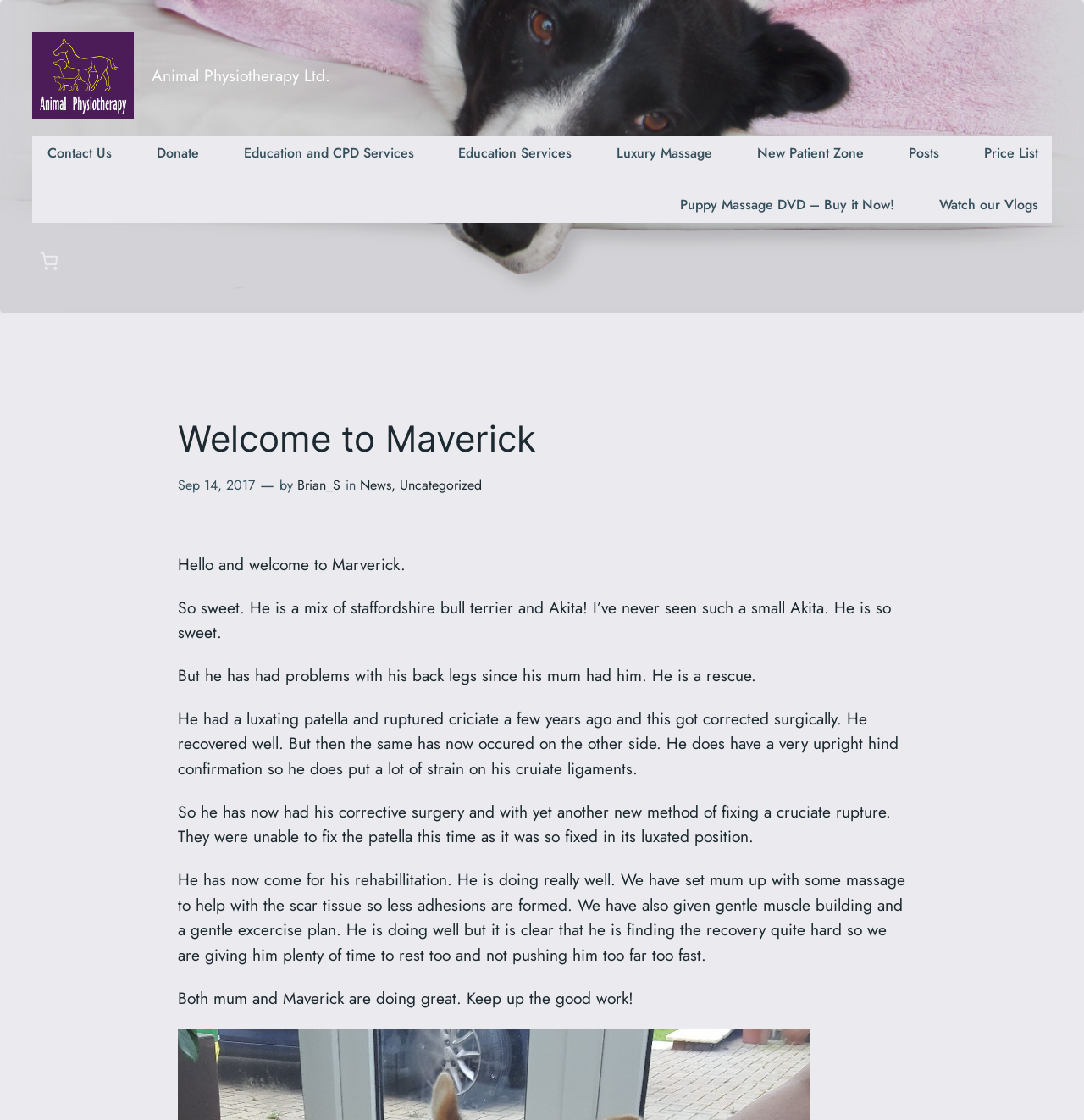Locate the UI element described by alt="Home" and provide its bounding box coordinates. Use the format (top-left x, top-left y, bottom-right x, bottom-right y) with all values as floating point numbers between 0 and 1.

None